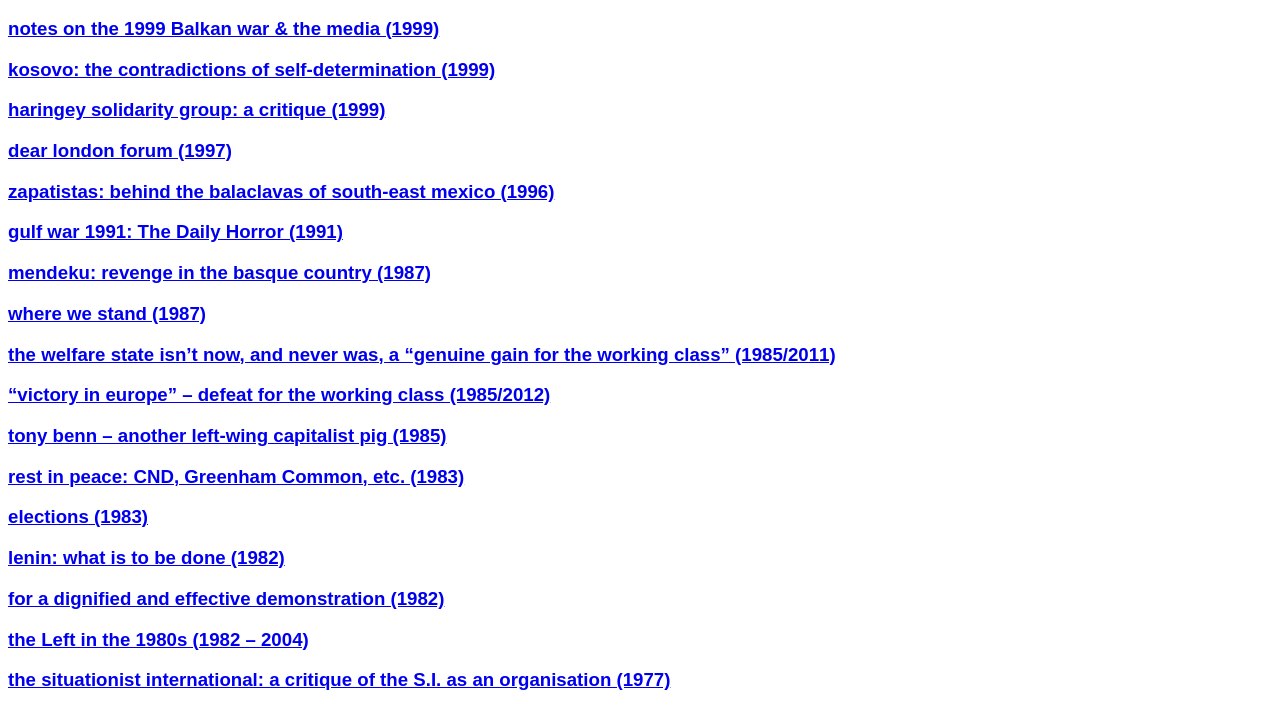Based on the element description where we stand (1987), identify the bounding box coordinates for the UI element. The coordinates should be in the format (top-left x, top-left y, bottom-right x, bottom-right y) and within the 0 to 1 range.

[0.006, 0.431, 0.161, 0.461]